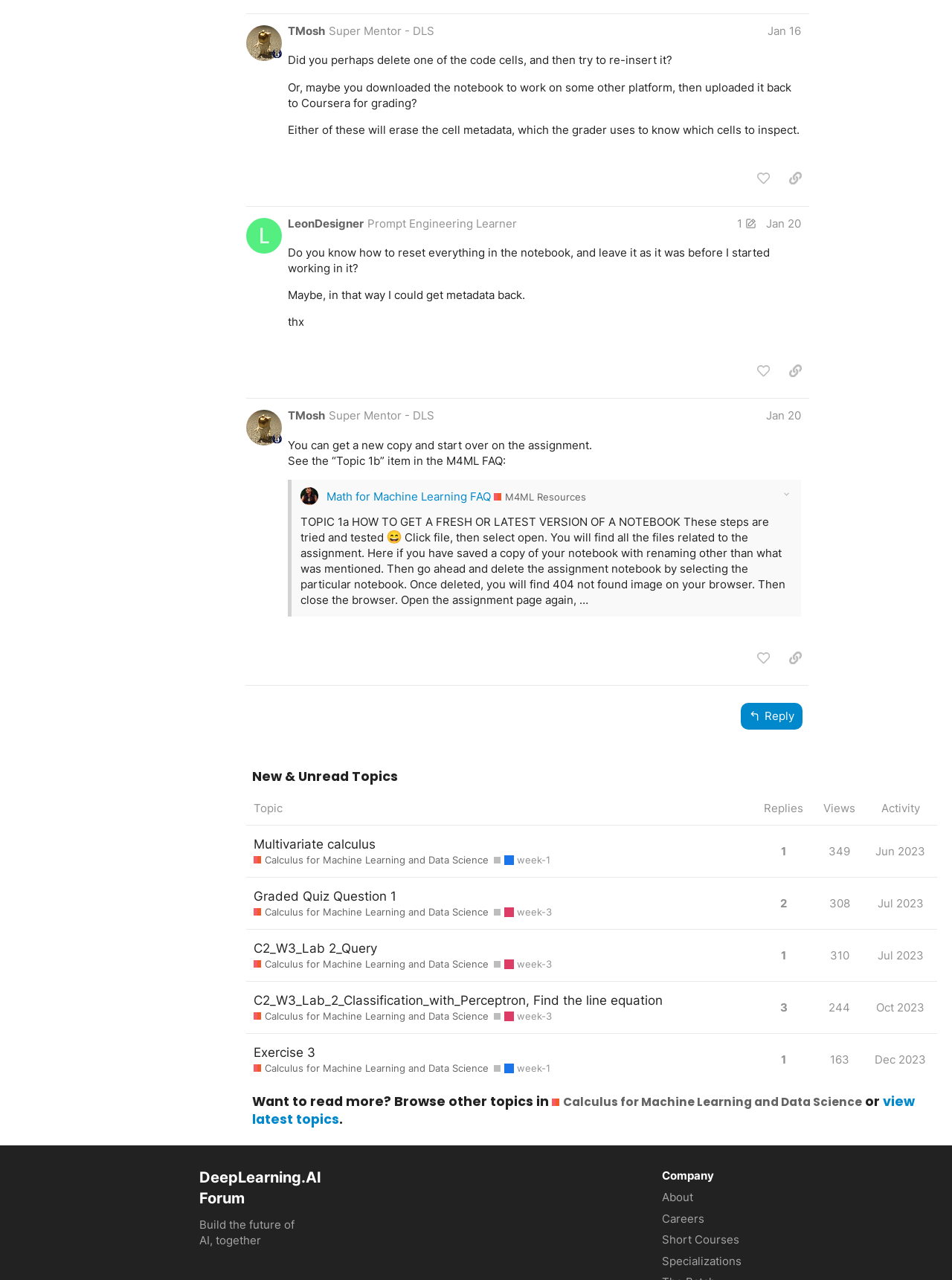Locate the UI element that matches the description view latest topics in the webpage screenshot. Return the bounding box coordinates in the format (top-left x, top-left y, bottom-right x, bottom-right y), with values ranging from 0 to 1.

[0.265, 0.853, 0.961, 0.882]